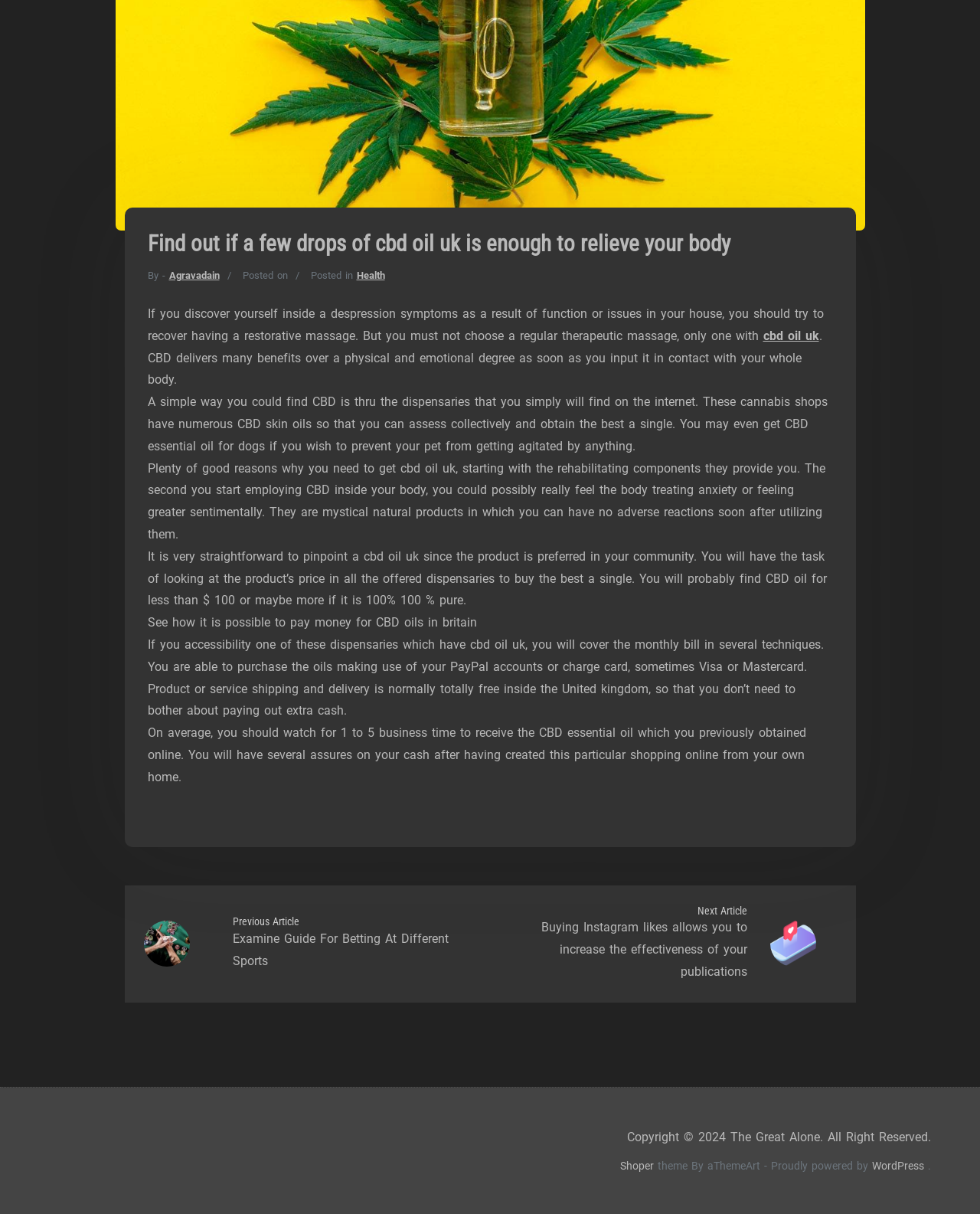What is the purpose of using CBD oil?
Carefully analyze the image and provide a detailed answer to the question.

Based on the article, CBD oil is used to relieve anxiety and depression, and it provides many benefits on a physical and emotional level. It is mentioned that CBD oil can help with rehabilitating components and make you feel better sentimentally.